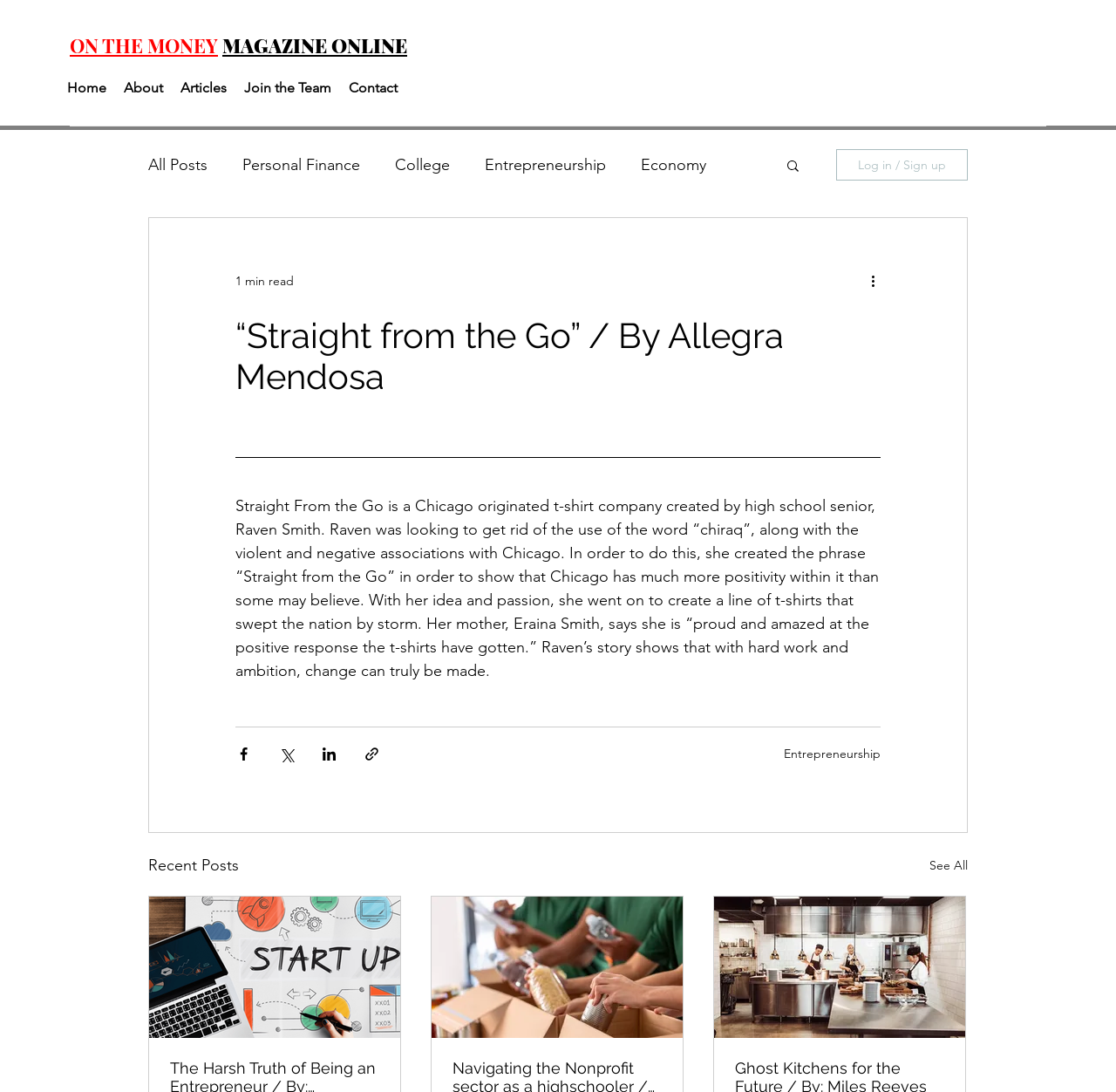Please specify the bounding box coordinates of the region to click in order to perform the following instruction: "Click on the 'Home' link".

[0.052, 0.069, 0.103, 0.093]